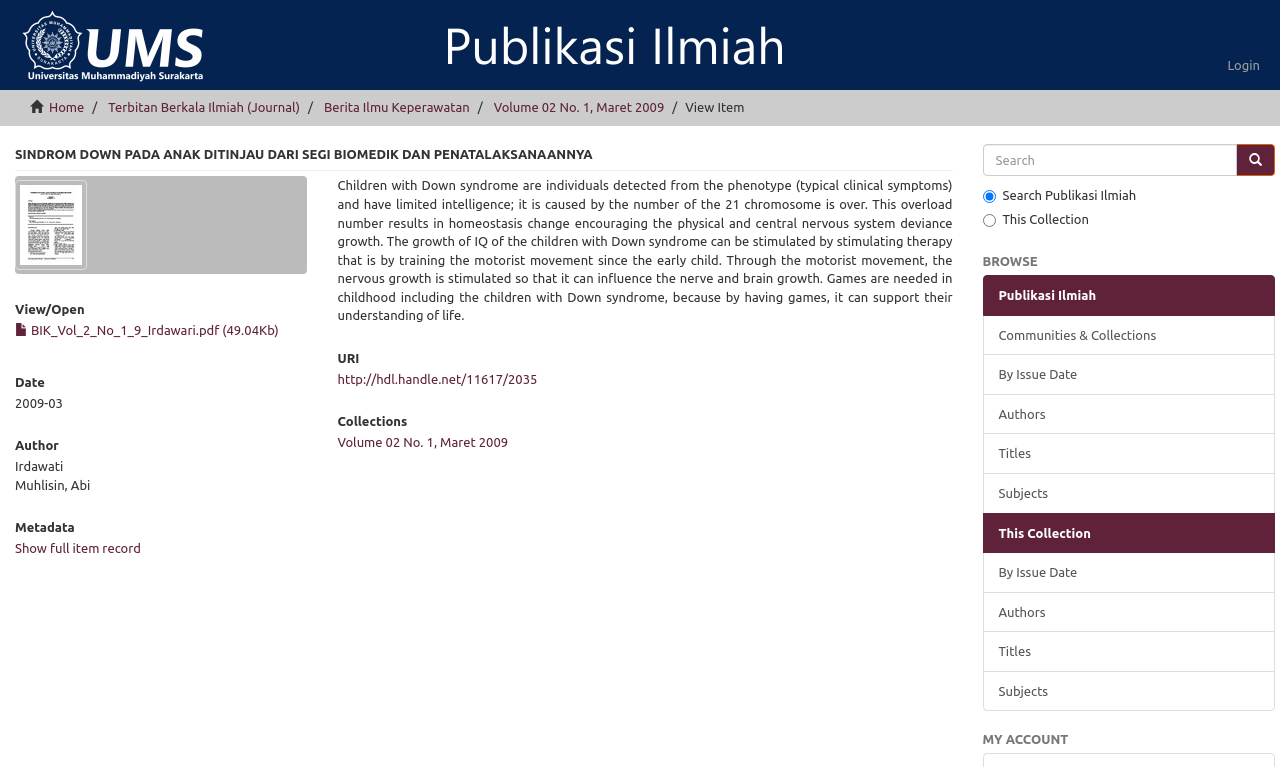Answer the question using only one word or a concise phrase: What is the purpose of the 'Search' textbox?

To search for publications